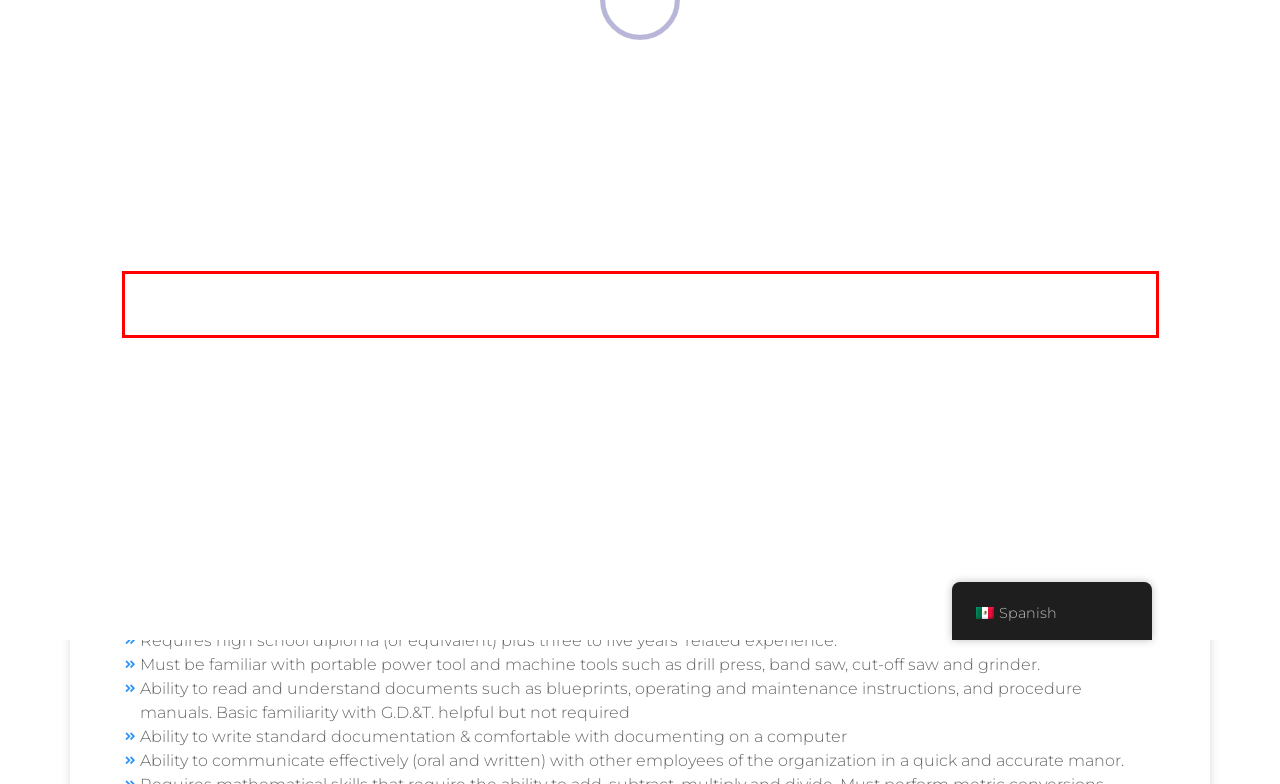You have a screenshot of a webpage with a red bounding box. Identify and extract the text content located inside the red bounding box.

We are seeking a Mechanical Assembler who is responsible for completing mechanical builds or operations to print and sales order, throughout the manufacturing process.